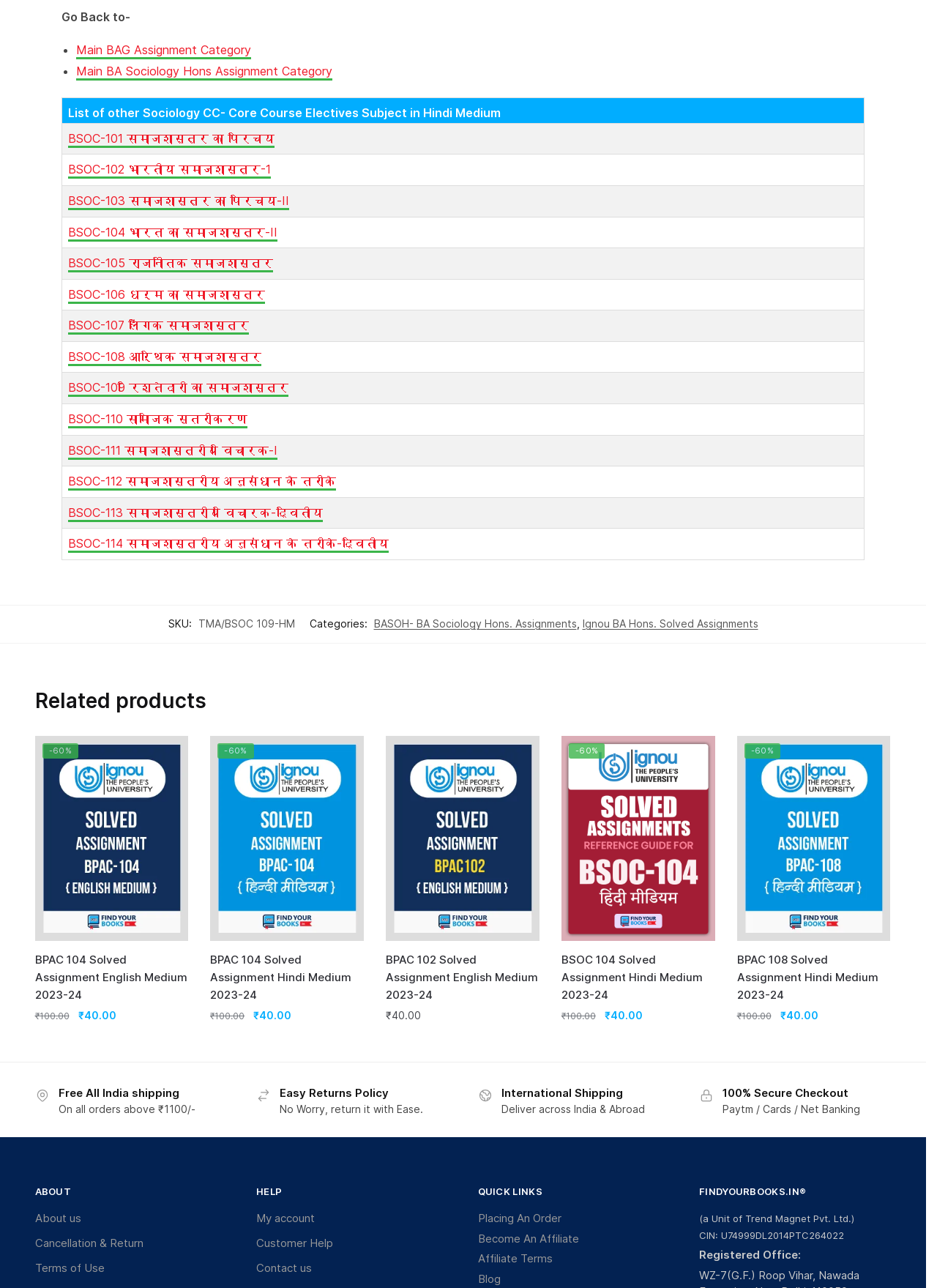What is the category of the product 'BSOC-101 समाजशास्त्र का परिचय'?
Please ensure your answer is as detailed and informative as possible.

I found the category of the product 'BSOC-101 समाजशास्त्र का परिचय' by looking at the link 'BASOH- BA Sociology Hons. Assignments' under the 'Categories:' heading.